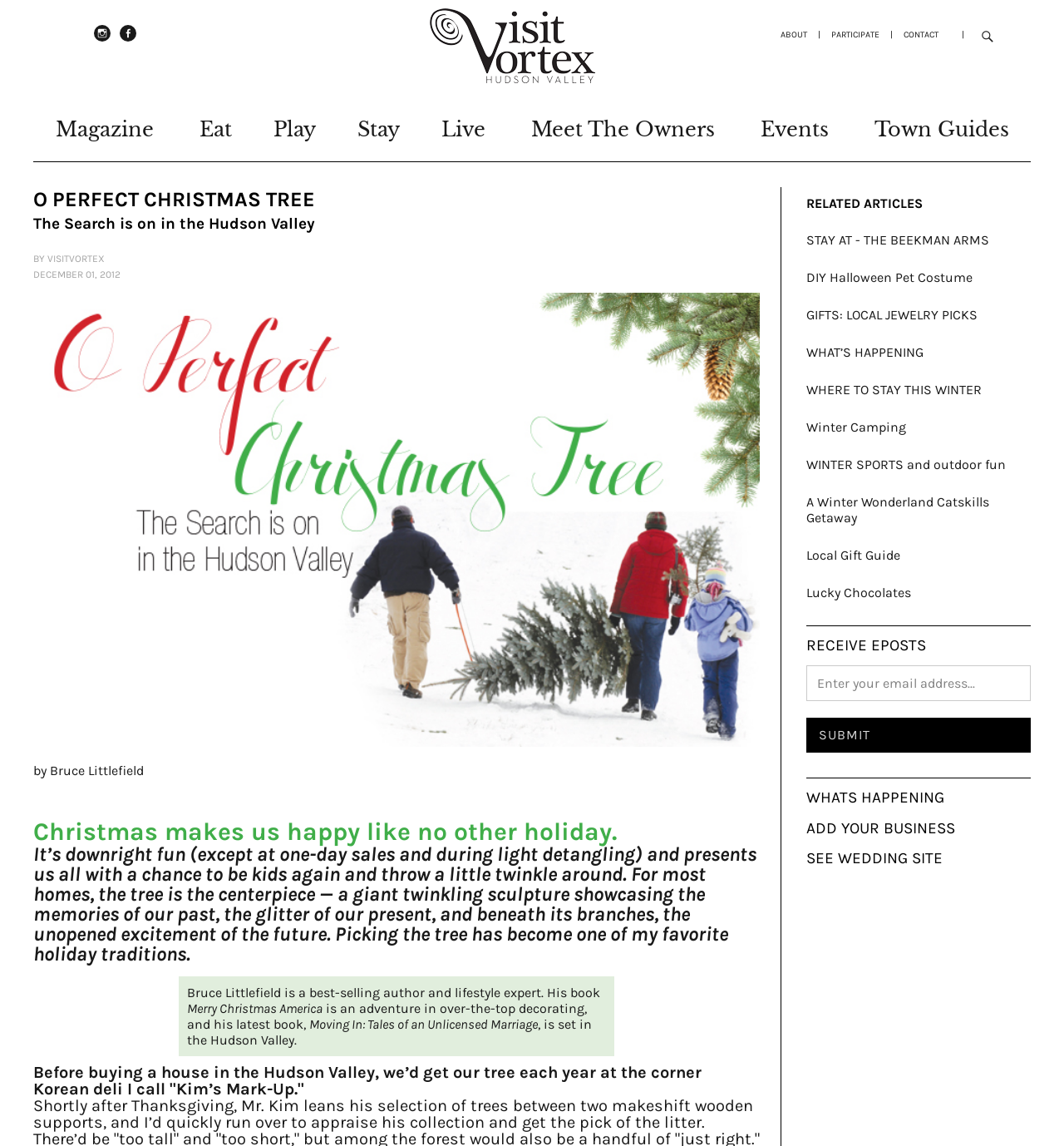Articulate a detailed summary of the webpage's content and design.

This webpage is about finding the perfect Christmas tree in the Hudson Valley. At the top, there are several links to social media platforms, including Instagram and Facebook, as well as a link to the website's logo and navigation menu. Below the navigation menu, there is a heading that reads "O Perfect Christmas Tree" followed by a subheading "The Search is on in the Hudson Valley". 

The main article is written by Bruce Littlefield, a best-selling author and lifestyle expert, and is dated December 1, 2012. The article discusses the joy of Christmas and the tradition of picking the perfect Christmas tree. It also mentions the author's experience of buying a house in the Hudson Valley and getting a tree from a Korean deli.

On the right side of the webpage, there are several sections. One section is titled "RELATED ARTICLES" and lists several links to other articles, including "STAY AT - THE BEEKMAN ARMS", "DIY Halloween Pet Costume", and "WINTER SPORTS and outdoor fun". Below this section, there is a section titled "RECEIVE EPOSTS" where users can enter their email address to receive newsletters. There is also a "SUBMIT" button.

Further down on the right side, there are two more sections. One is titled "WHATS HAPPENING" and lists a link to a webpage with the same title. The other section is titled "ADD YOUR BUSINESS" and lists a link to a webpage where businesses can be added. There is also a link to a wedding website.

At the very bottom of the webpage, there is a complementary section with no visible content.